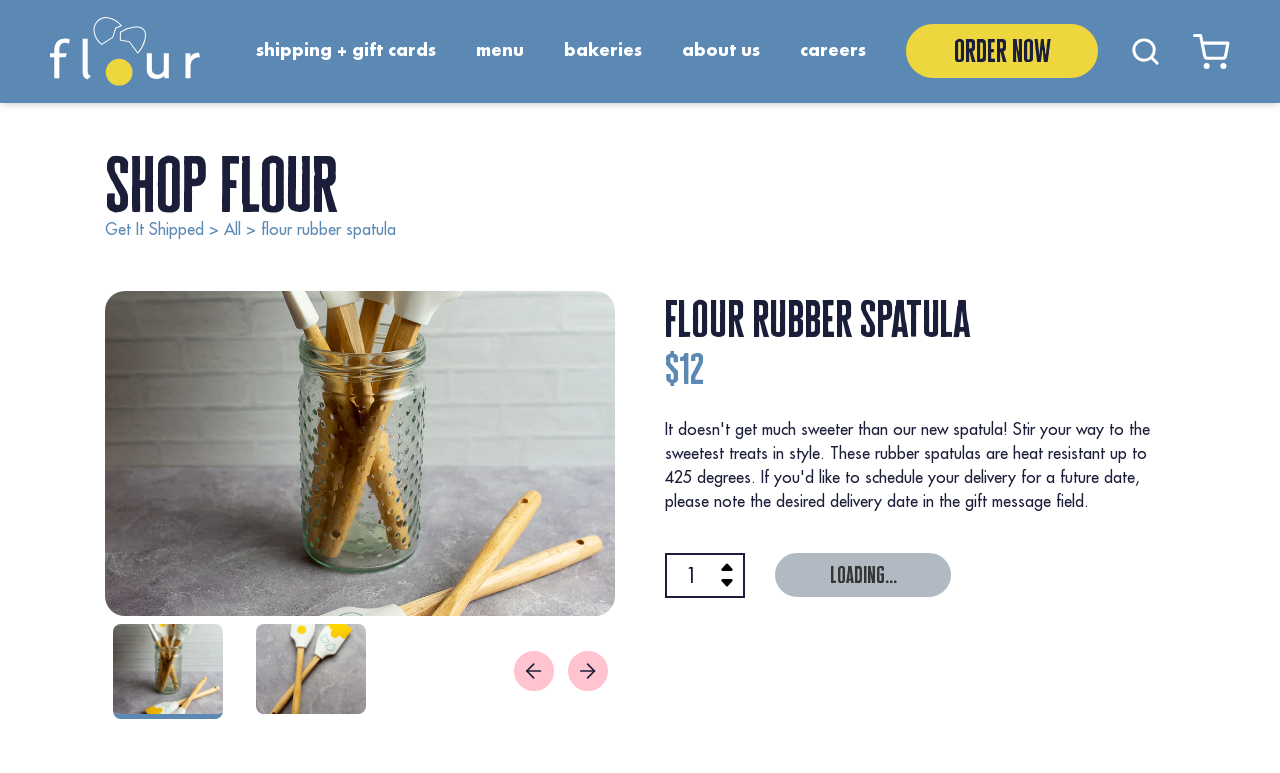Please identify the bounding box coordinates for the region that you need to click to follow this instruction: "View the 'Gallery'".

None